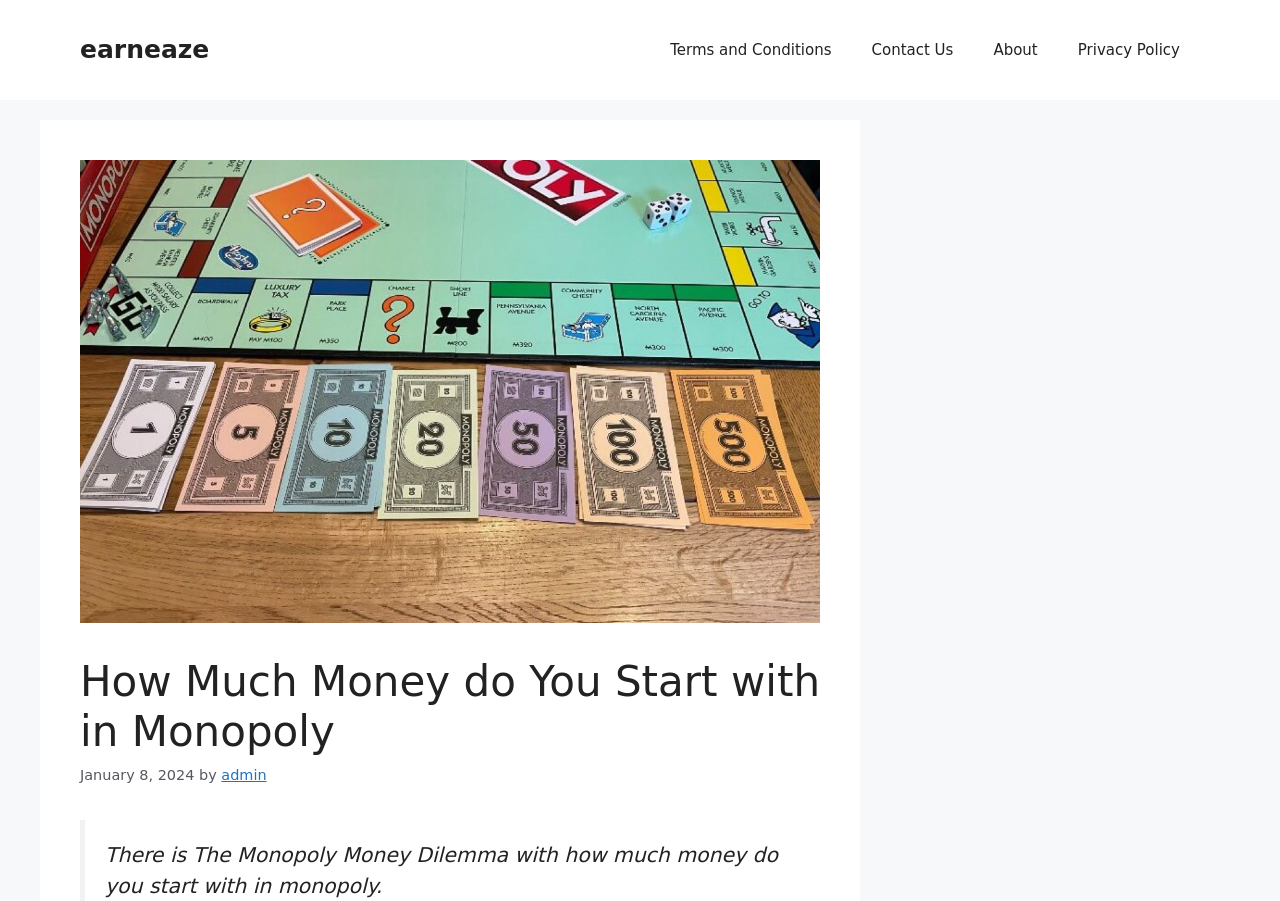Present a detailed account of what is displayed on the webpage.

The webpage is about the topic "How Much Money do You Start with in Monopoly". At the top of the page, there is a banner that spans the entire width, containing a link to the site "earneaze". Below the banner, there is a navigation menu with five links: "Terms and Conditions", "Contact Us", "About", and "Privacy Policy", aligned horizontally and taking up about half of the page's width. 

To the left of the navigation menu, there is an image related to Monopoly, which takes up about a quarter of the page's width. Below the image, there is a header section that contains the title "How Much Money do You Start with in Monopoly" and a timestamp "January 8, 2024". The title and timestamp are positioned near the top-left corner of the page. 

Next to the timestamp, there is a text "by" followed by a link to the author "admin". Below the header section, there is a paragraph of text that summarizes the content of the page, stating "There is The Monopoly Money Dilemma with how much money do you start with in monopoly." This text is positioned near the bottom-left corner of the page.